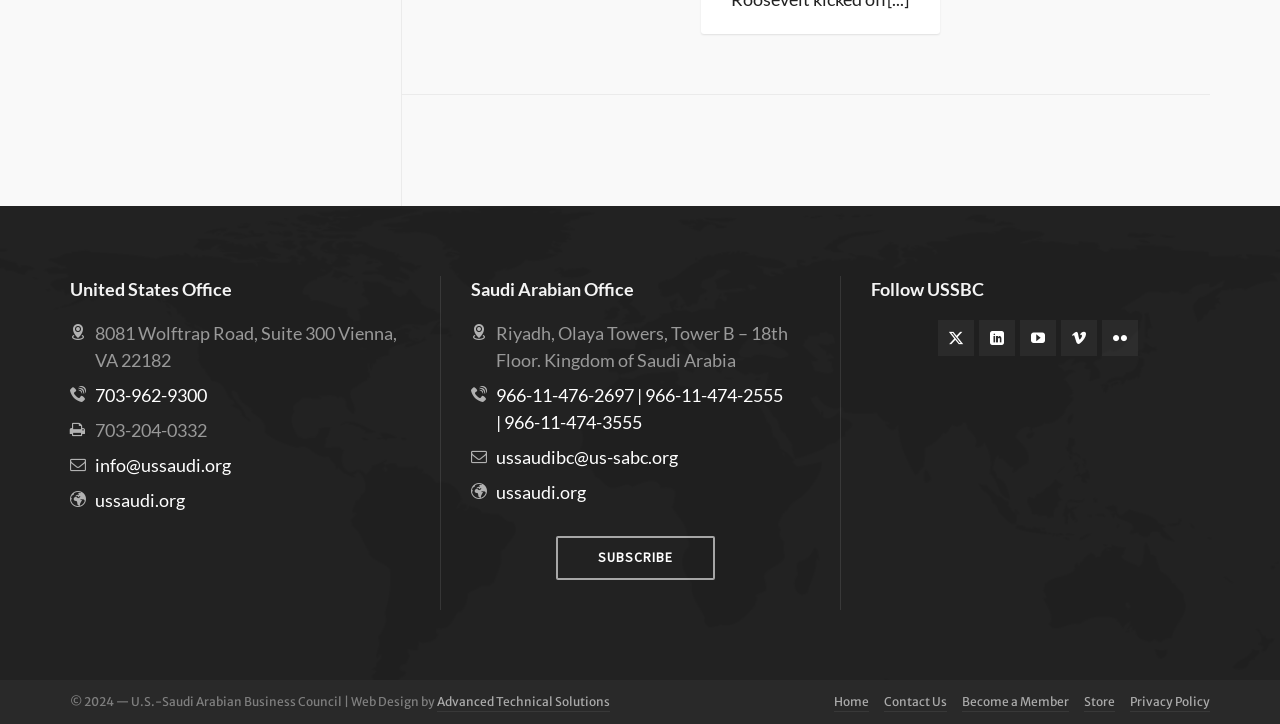Select the bounding box coordinates of the element I need to click to carry out the following instruction: "View United States Office contact information".

[0.055, 0.384, 0.181, 0.414]